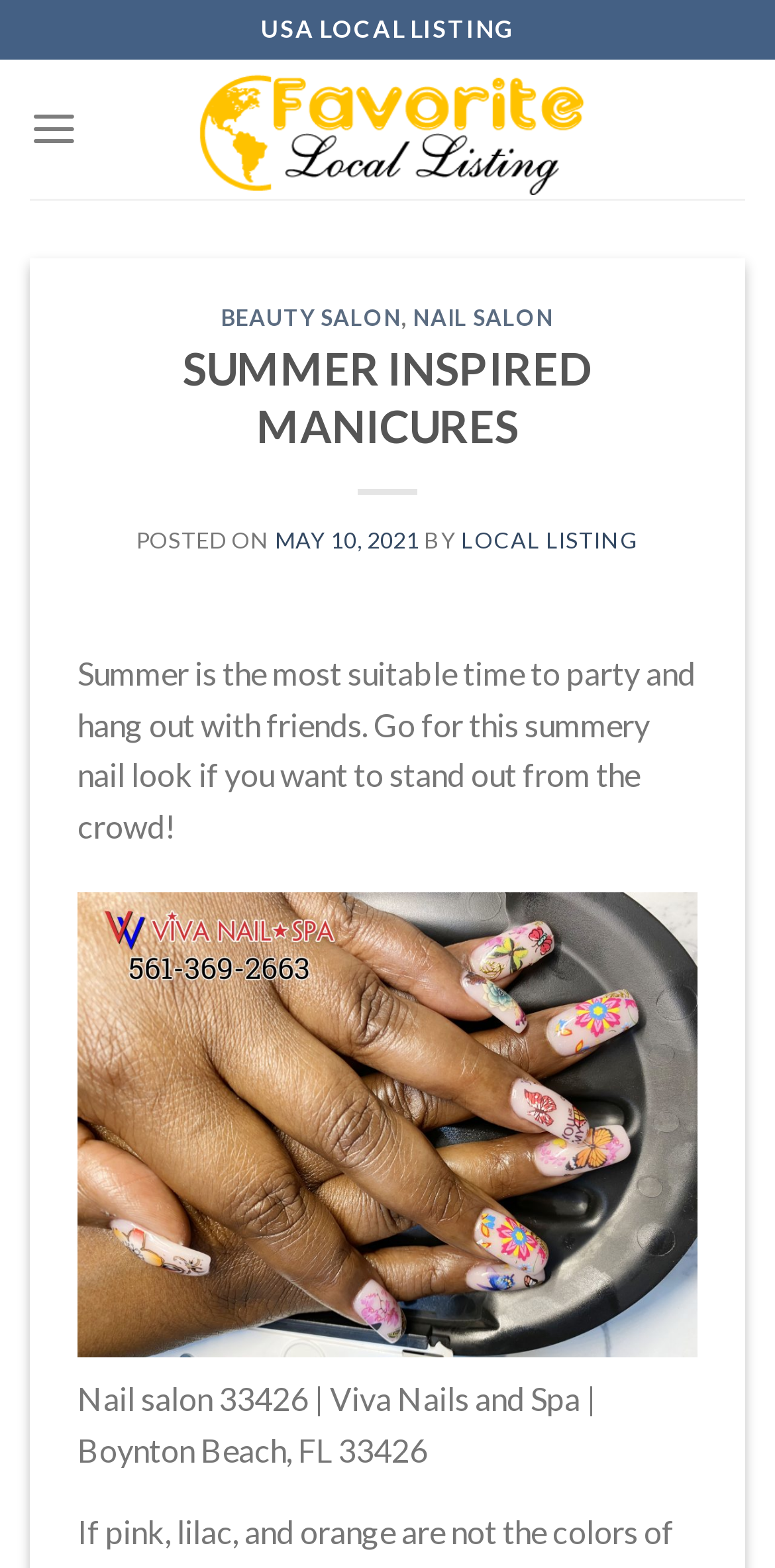What is the location of the nail salon?
Using the image provided, answer with just one word or phrase.

Boynton Beach, FL 33426